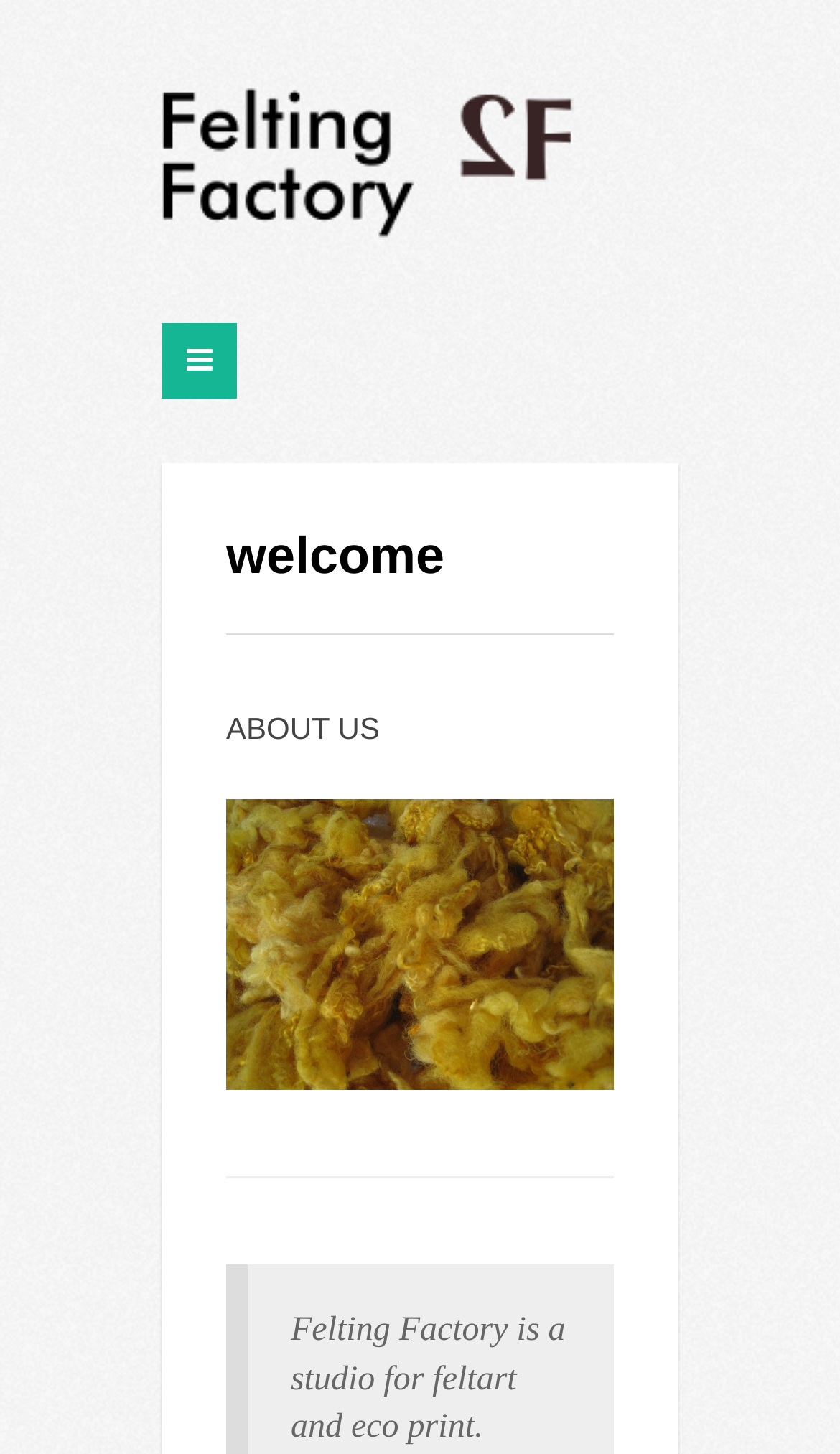Use one word or a short phrase to answer the question provided: 
What is the purpose of the studio?

studio for feltart and eco print